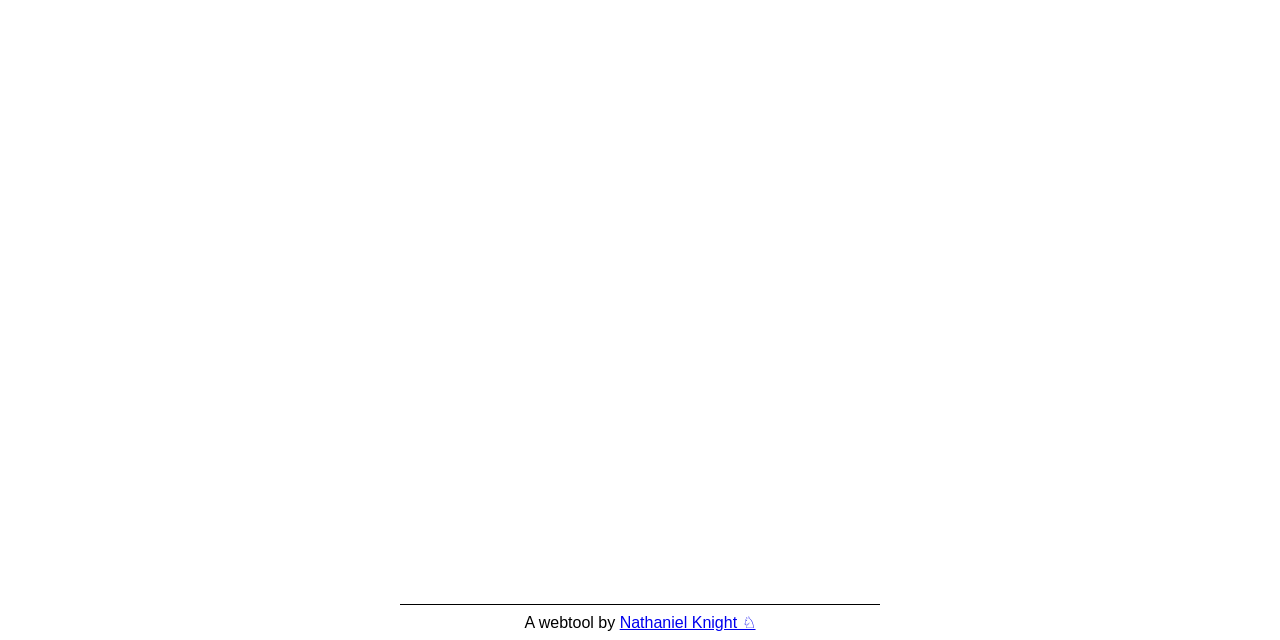Provide the bounding box coordinates for the UI element that is described as: "Nathaniel Knight ♘".

[0.484, 0.959, 0.59, 0.986]